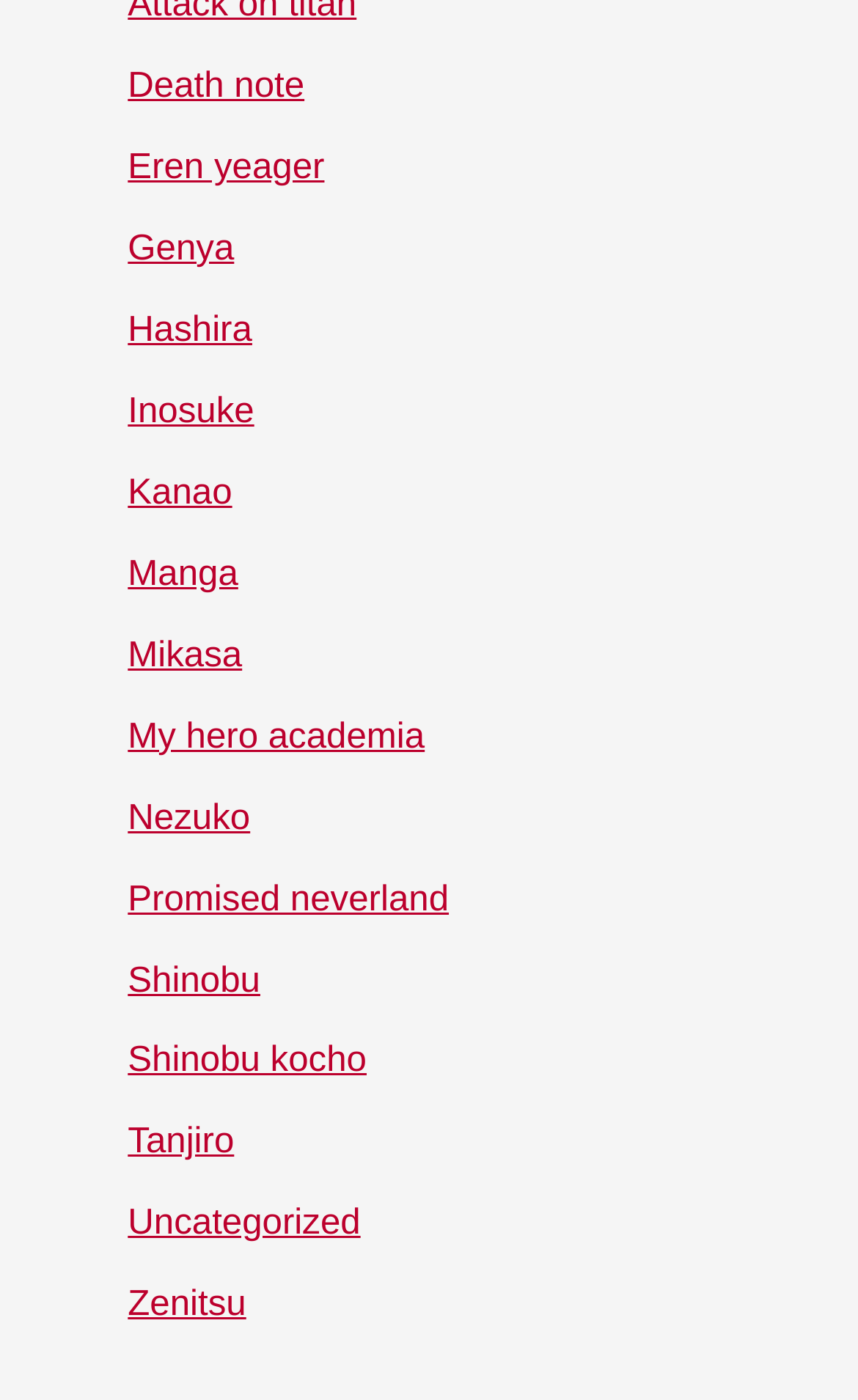What is the last link on the webpage?
Based on the image, provide your answer in one word or phrase.

Zenitsu